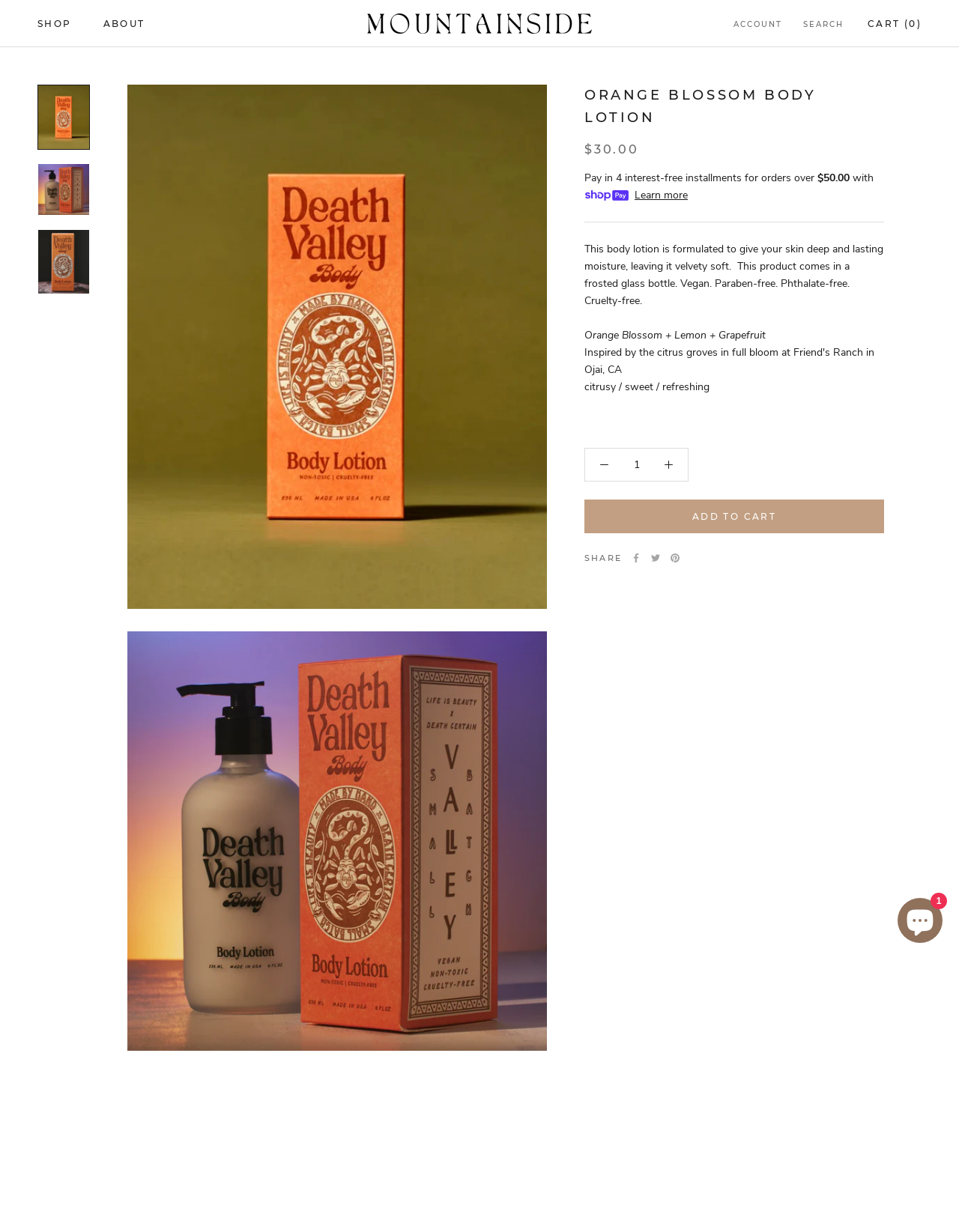Using the details in the image, give a detailed response to the question below:
What is the default quantity of the product?

I found the default quantity of the product by looking at the static text element that says '1' located at the coordinates [0.661, 0.371, 0.667, 0.383] inside the textbox element labeled 'Quantity'.